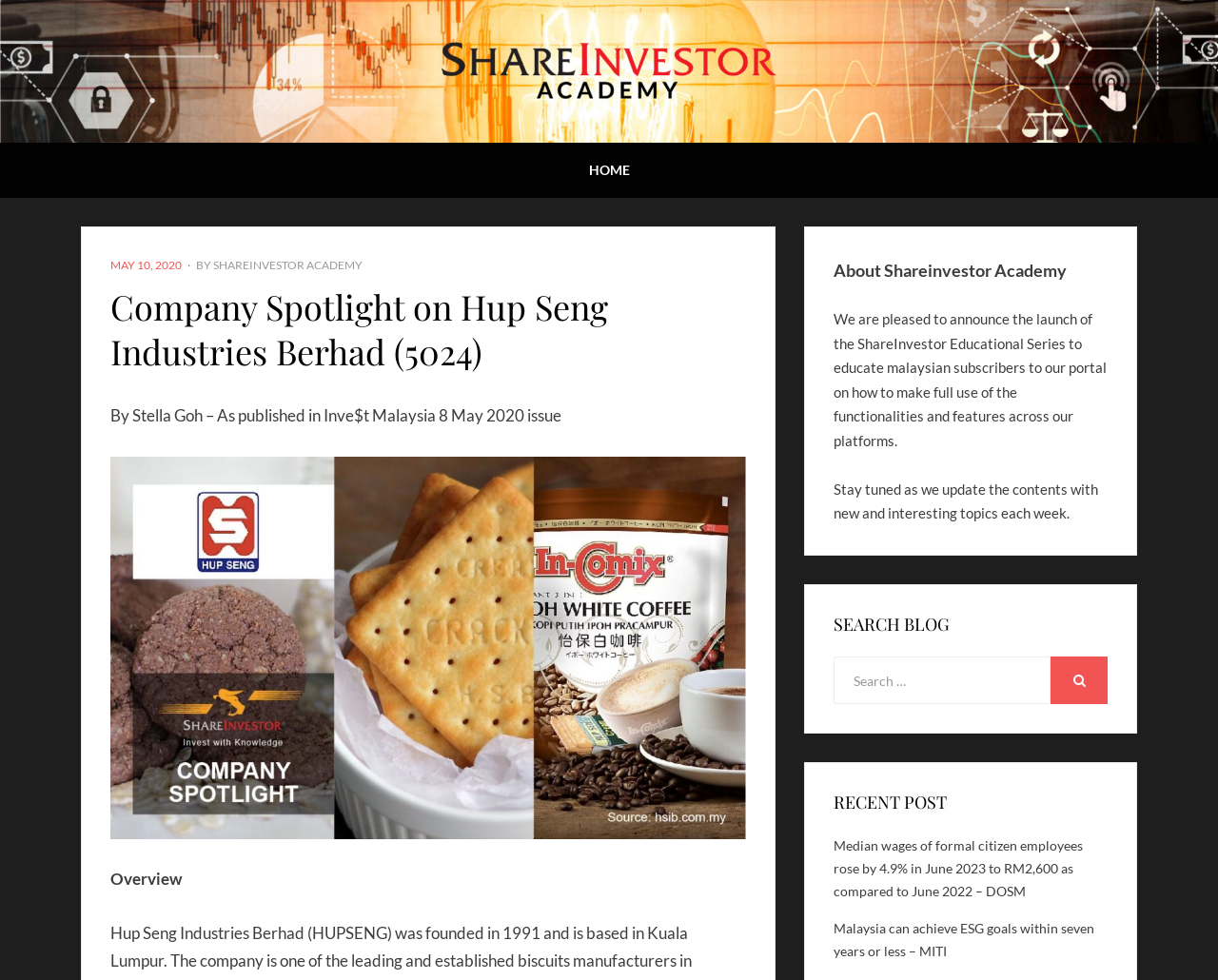Refer to the image and provide an in-depth answer to the question: 
What is the purpose of the ShareInvestor Educational Series?

The purpose of the ShareInvestor Educational Series can be found in the static text 'We are pleased to announce the launch of the ShareInvestor Educational Series to educate malaysian subscribers to our portal on how to make full use of the functionalities and features across our platforms.' which is located below the heading 'About Shareinvestor Academy'.